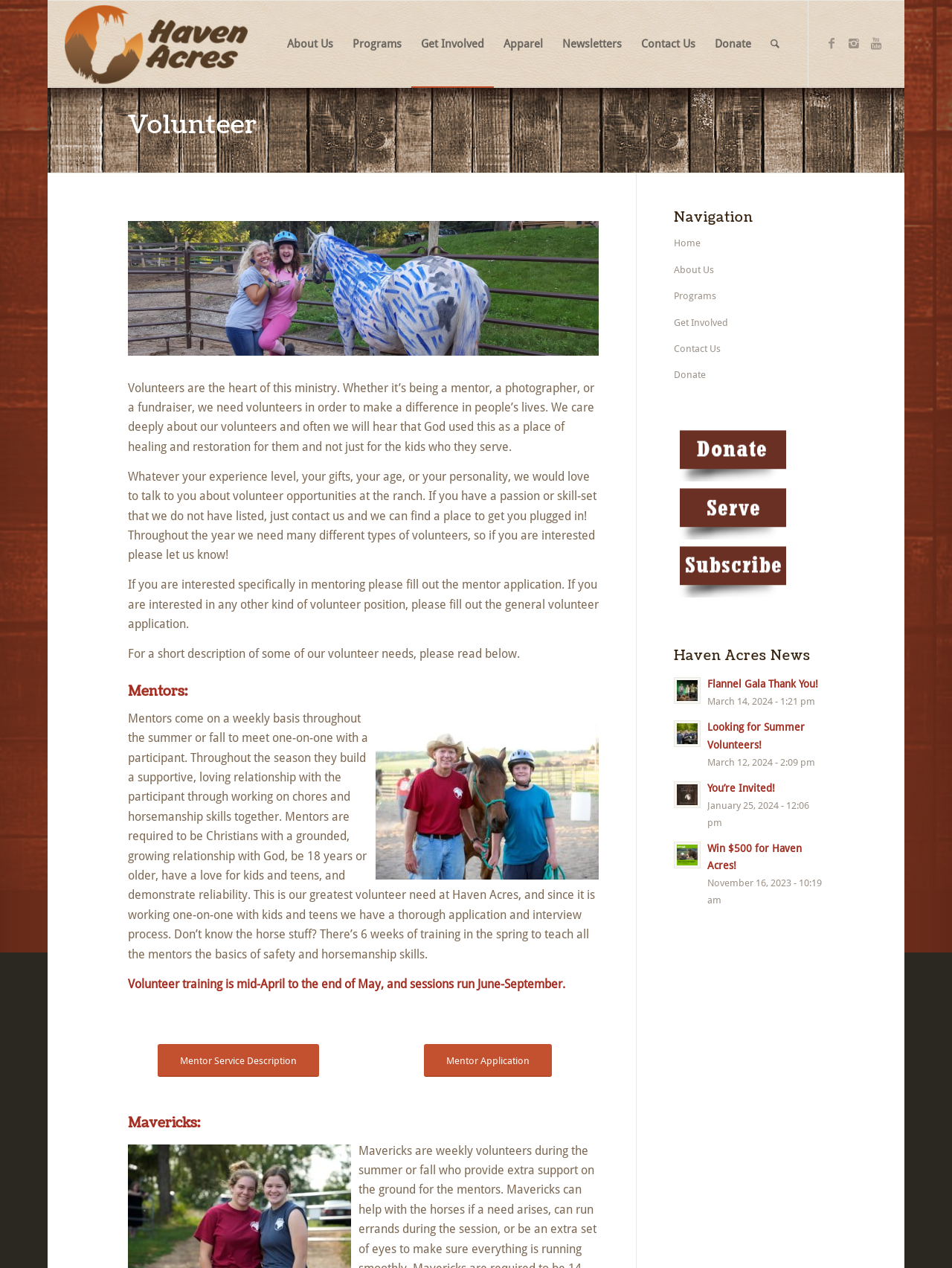Carefully examine the image and provide an in-depth answer to the question: What is the name of the event mentioned in the news section?

The webpage has a news section that mentions an event called the Flannel Gala, with a thank-you note dated March 14, 2024.